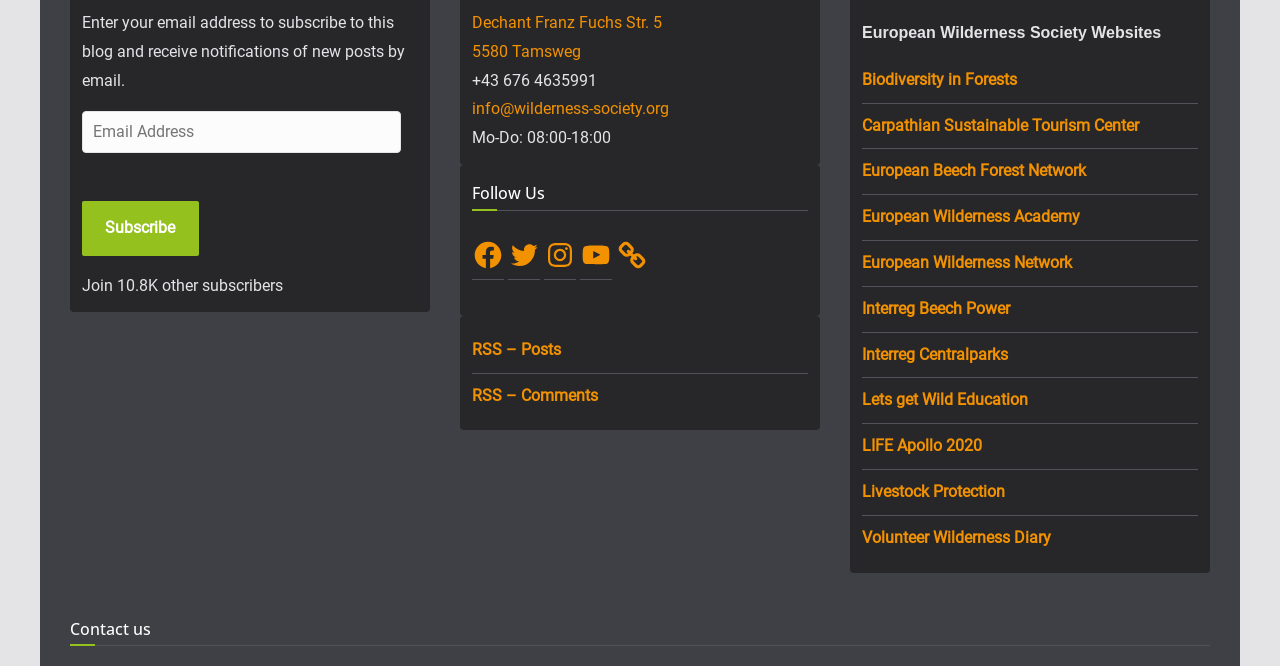What is the address provided?
From the screenshot, supply a one-word or short-phrase answer.

Dechant Franz Fuchs Str. 5 5580 Tamsweg